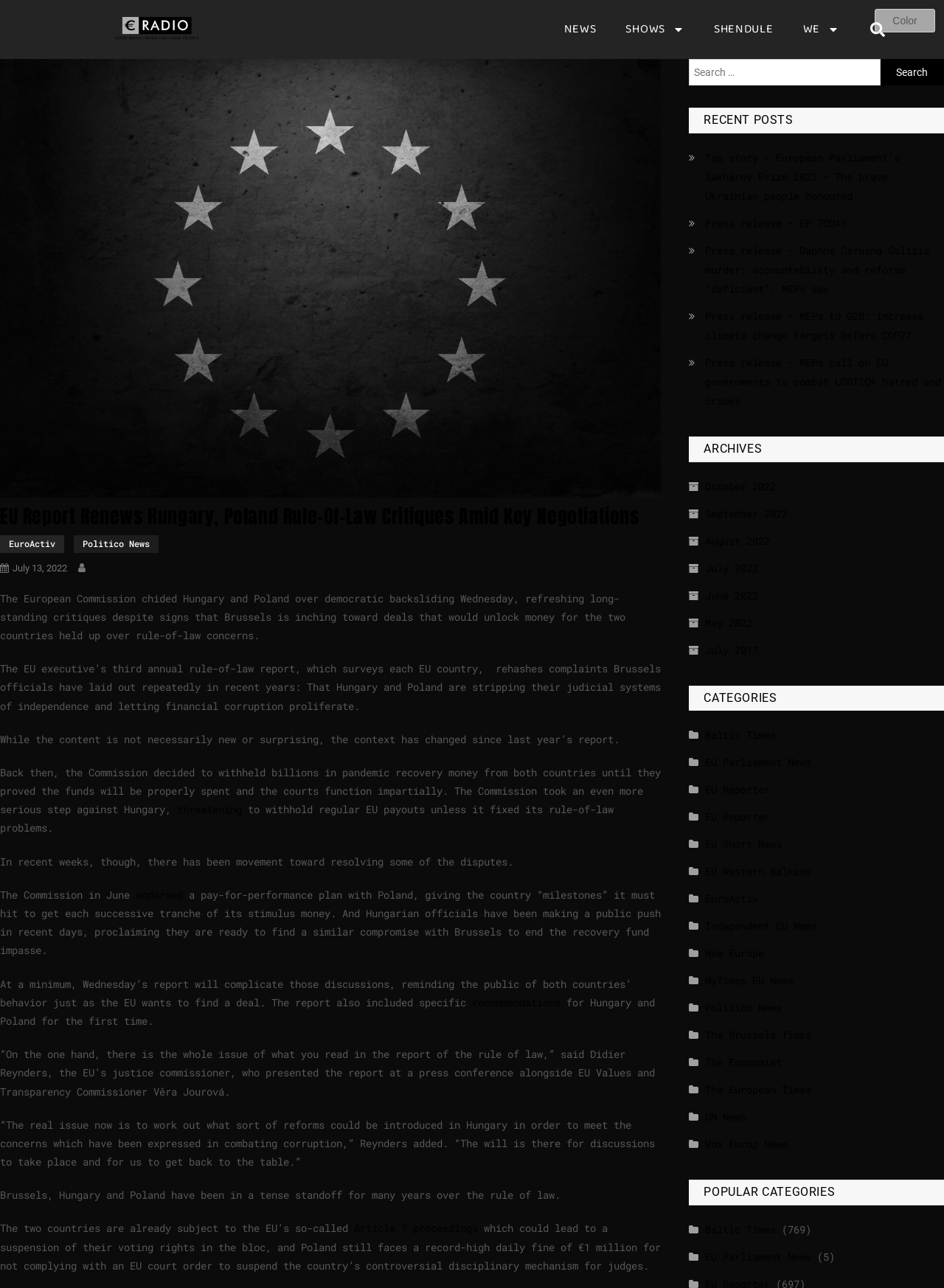Please use the details from the image to answer the following question comprehensively:
What is the topic of the news article?

Based on the webpage content, the topic of the news article is about the EU report on Hungary and Poland, specifically about the rule-of-law critiques and negotiations.